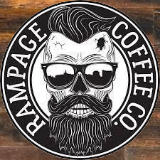What is the brand's identity displayed in the logo?
Respond with a short answer, either a single word or a phrase, based on the image.

RAMPAGE COFFEE CO.